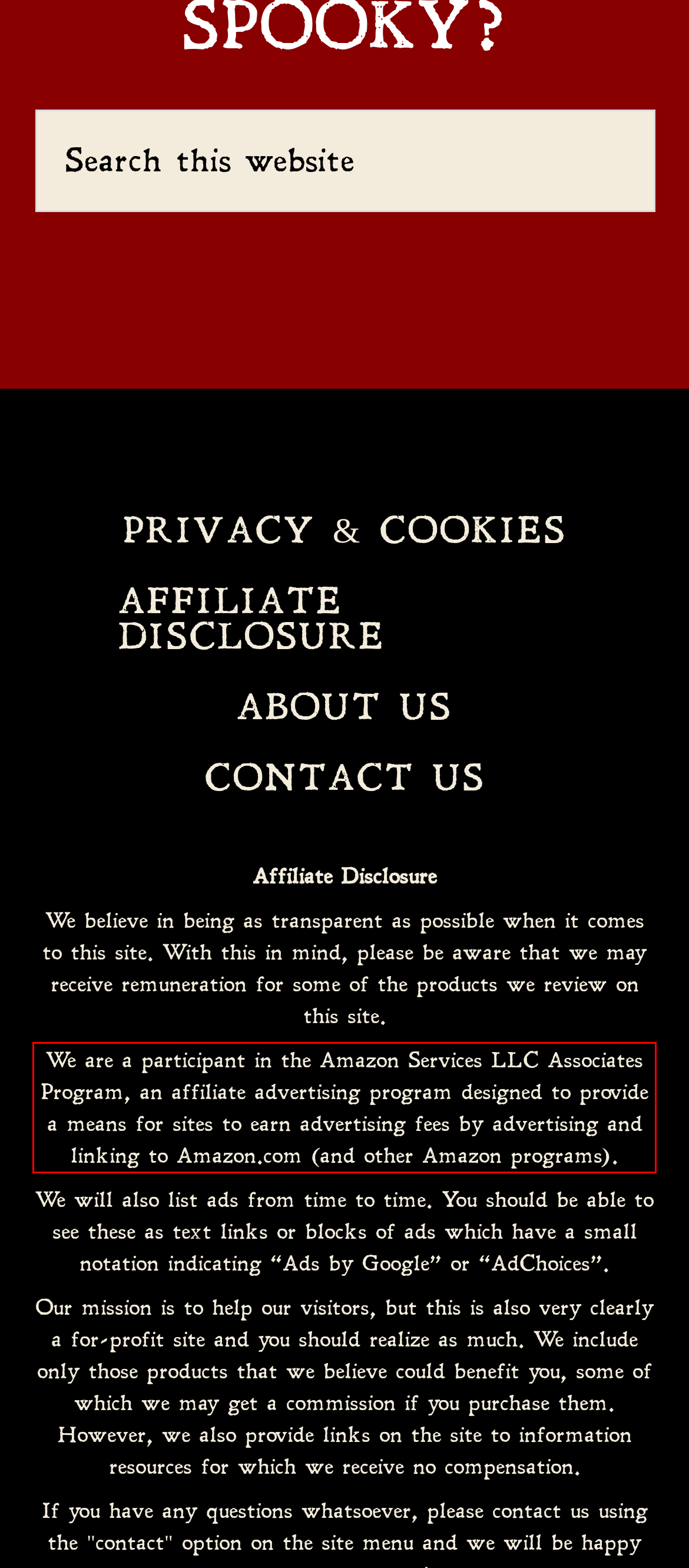Given a screenshot of a webpage containing a red bounding box, perform OCR on the text within this red bounding box and provide the text content.

We are a participant in the Amazon Services LLC Associates Program, an affiliate advertising program designed to provide a means for sites to earn advertising fees by advertising and linking to Amazon.com (and other Amazon programs).